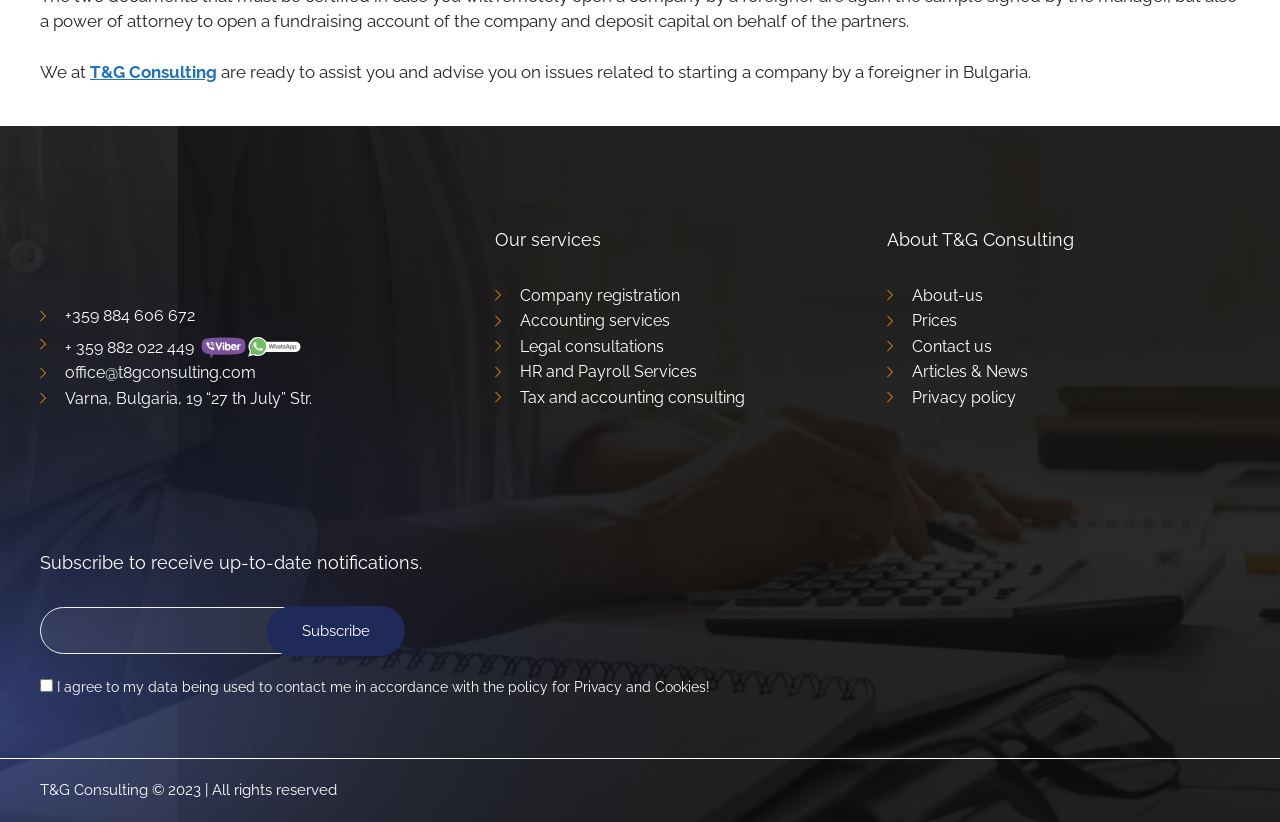Could you highlight the region that needs to be clicked to execute the instruction: "Send an email to T&G Consulting"?

[0.051, 0.442, 0.2, 0.465]